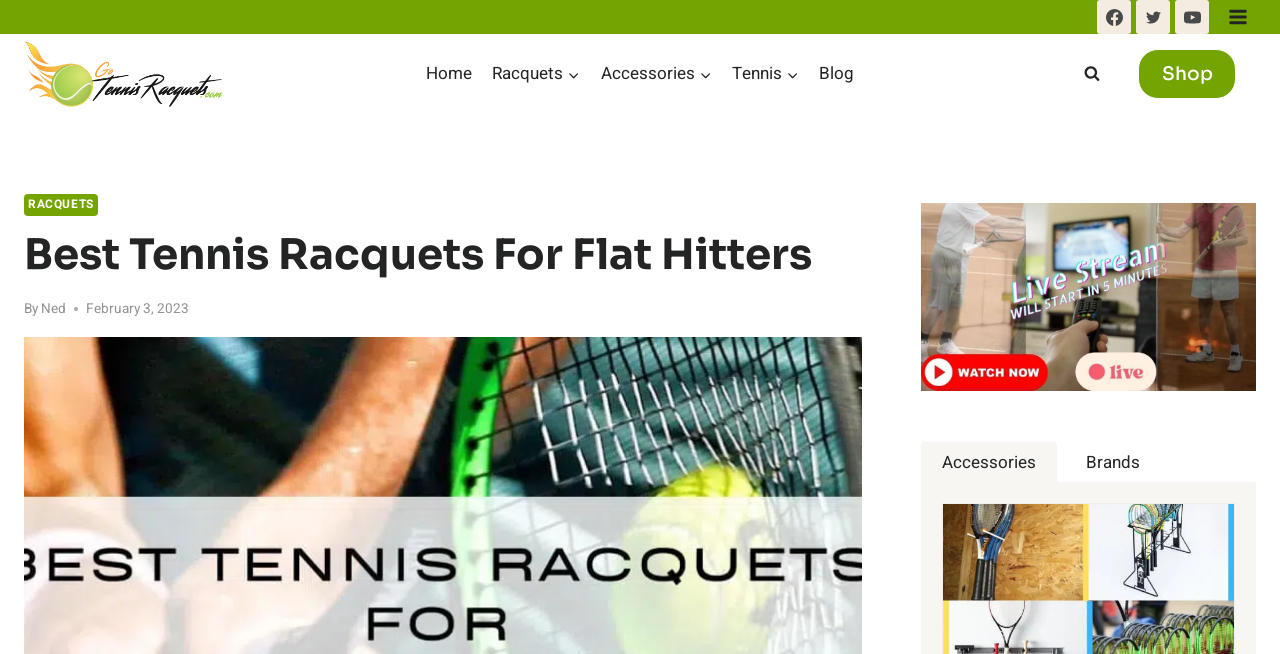Identify the bounding box coordinates of the element that should be clicked to fulfill this task: "View the search form". The coordinates should be provided as four float numbers between 0 and 1, i.e., [left, top, right, bottom].

[0.841, 0.089, 0.866, 0.138]